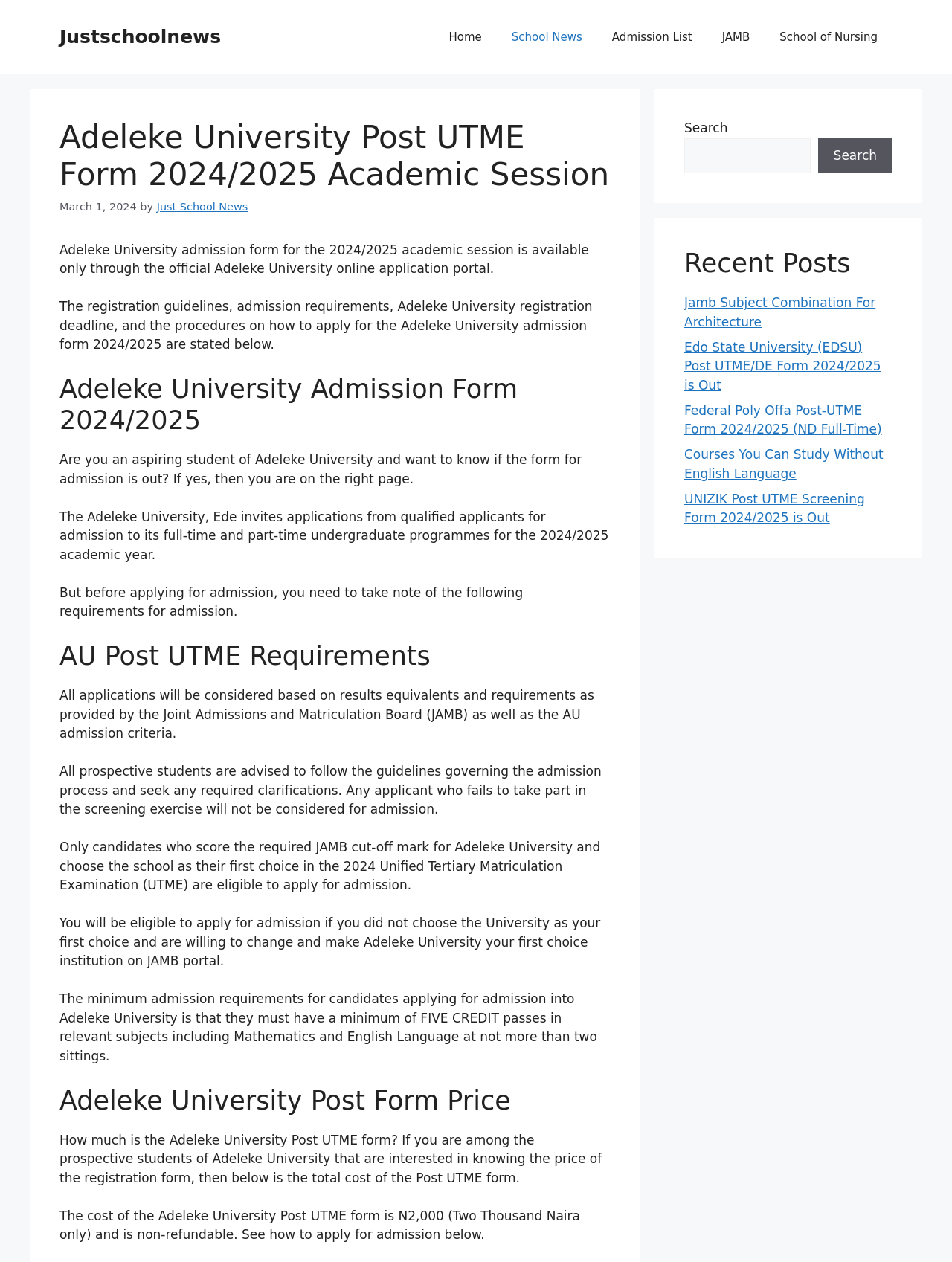Can you find the bounding box coordinates for the UI element given this description: "Just School News"? Provide the coordinates as four float numbers between 0 and 1: [left, top, right, bottom].

[0.165, 0.159, 0.26, 0.169]